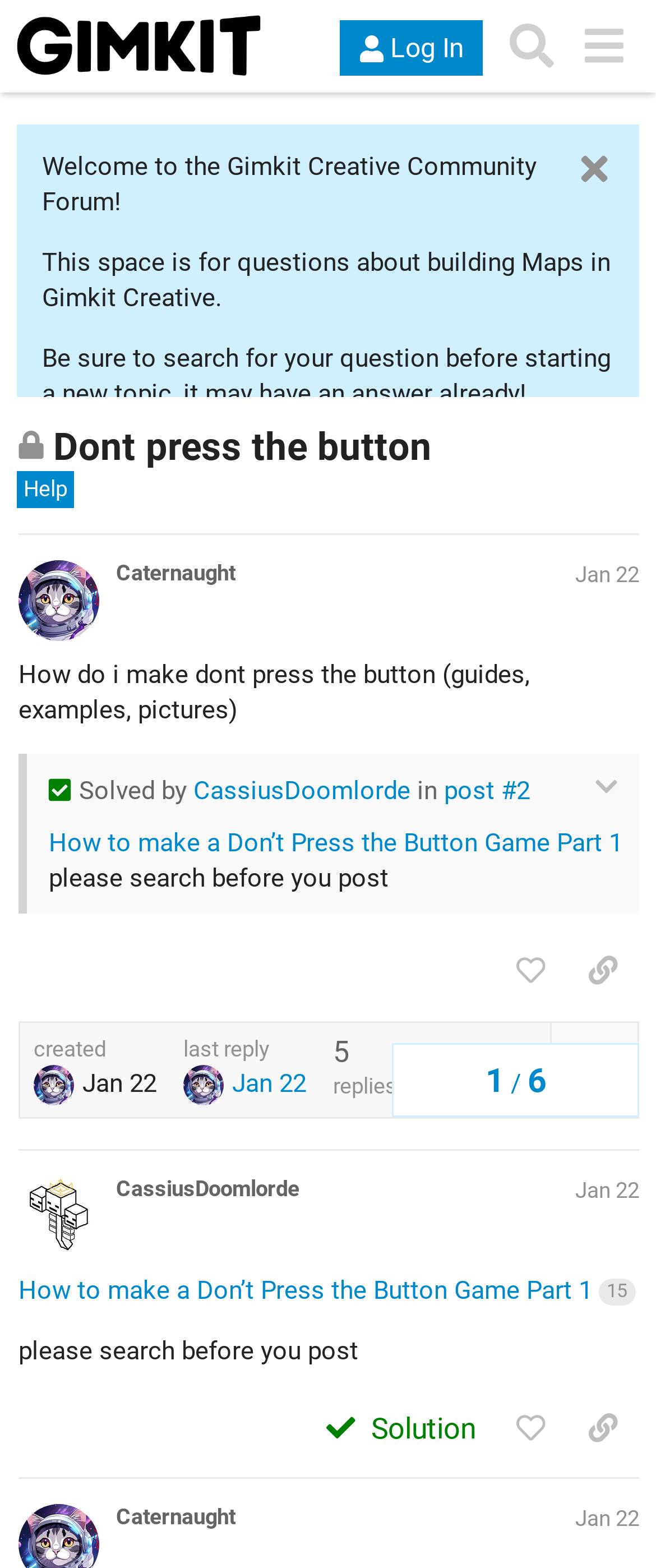Could you provide the bounding box coordinates for the portion of the screen to click to complete this instruction: "Click the Log In button"?

[0.518, 0.013, 0.736, 0.049]